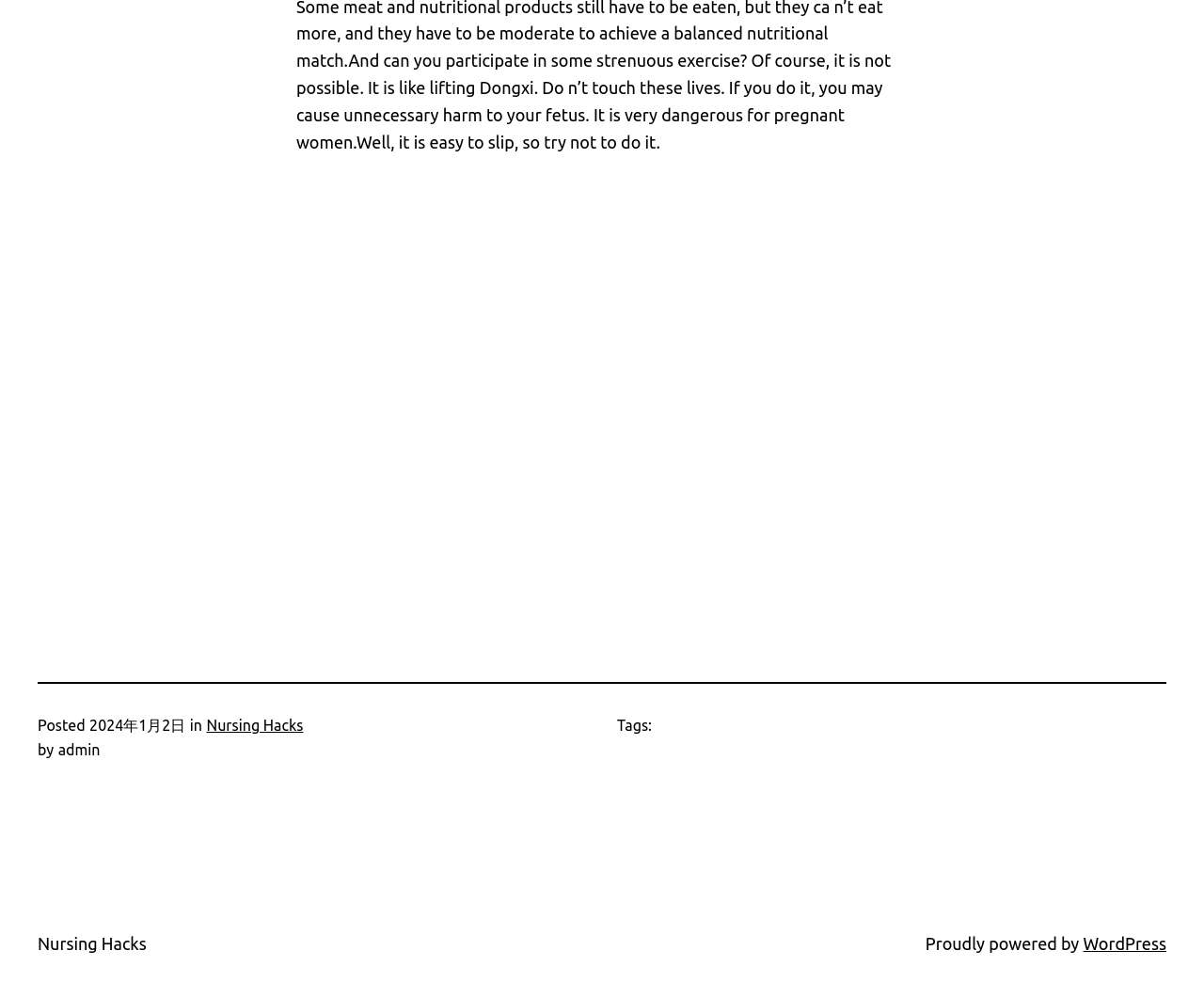What platform is the website powered by?
Examine the webpage screenshot and provide an in-depth answer to the question.

I found the platform by looking at the link element with the text 'WordPress' which is a child of the contentinfo element and is located at the bottom of the webpage.